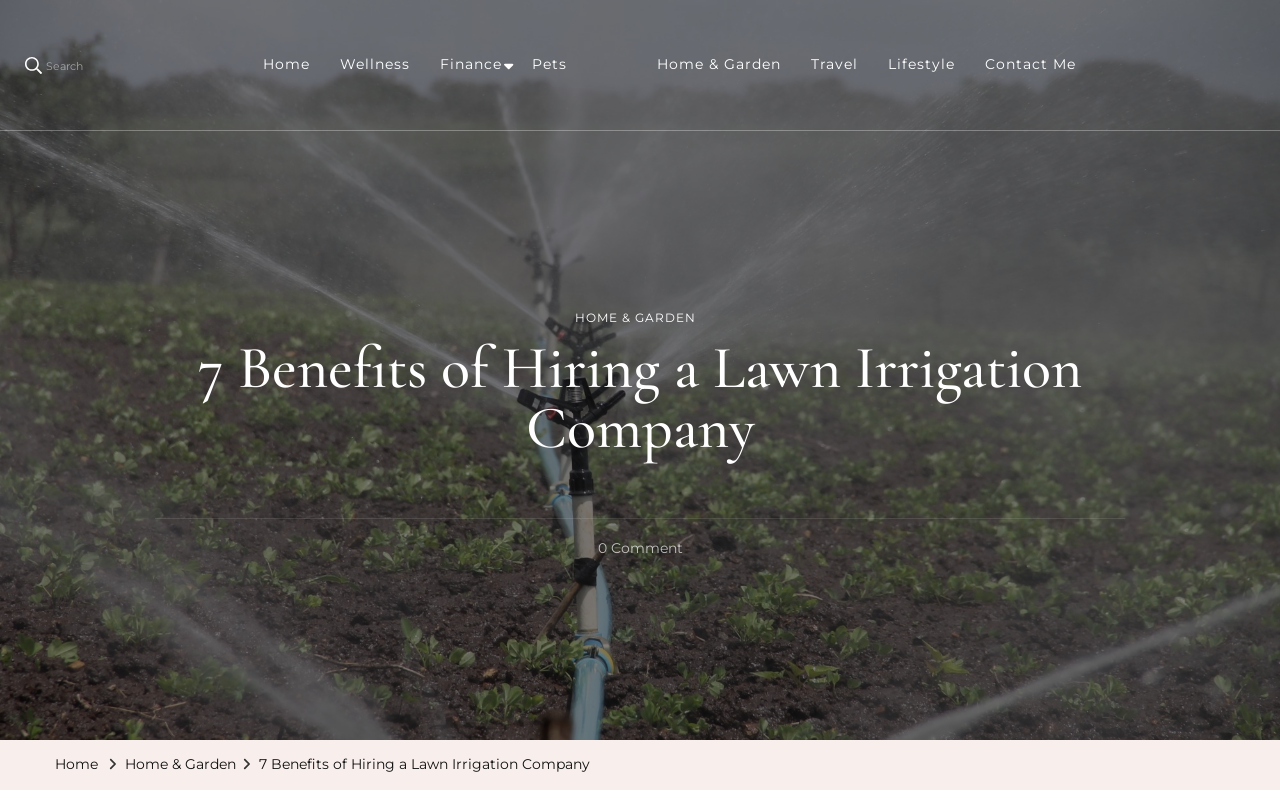Reply to the question below using a single word or brief phrase:
How many categories are listed in the top navigation bar?

9